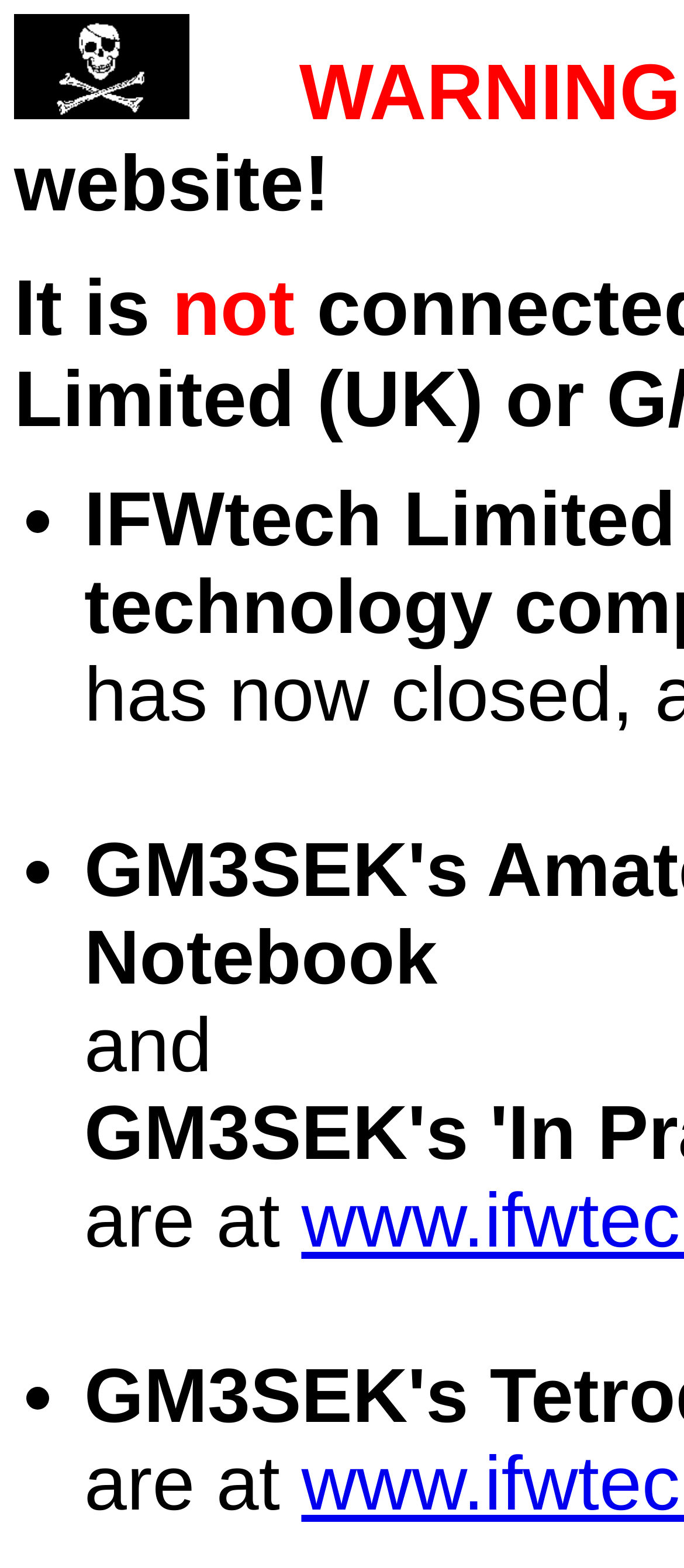What is the warning about on this webpage?
Using the details shown in the screenshot, provide a comprehensive answer to the question.

The webpage has a warning message indicating that it is a hijacked website, which means it is not the original or legitimate website, and users should be cautious when interacting with it.